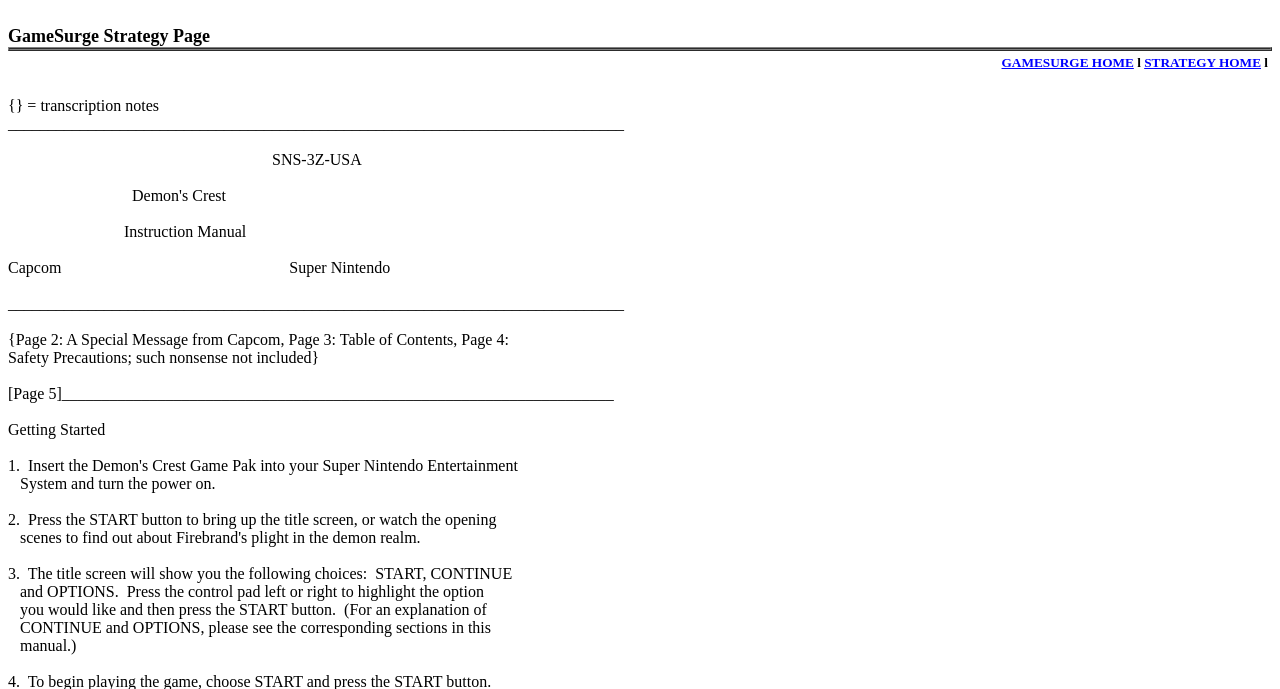What is the name of the website?
Analyze the image and provide a thorough answer to the question.

The name of the website can be found in the StaticText element with the text 'GameSurge Strategy Page' at the top of the webpage.